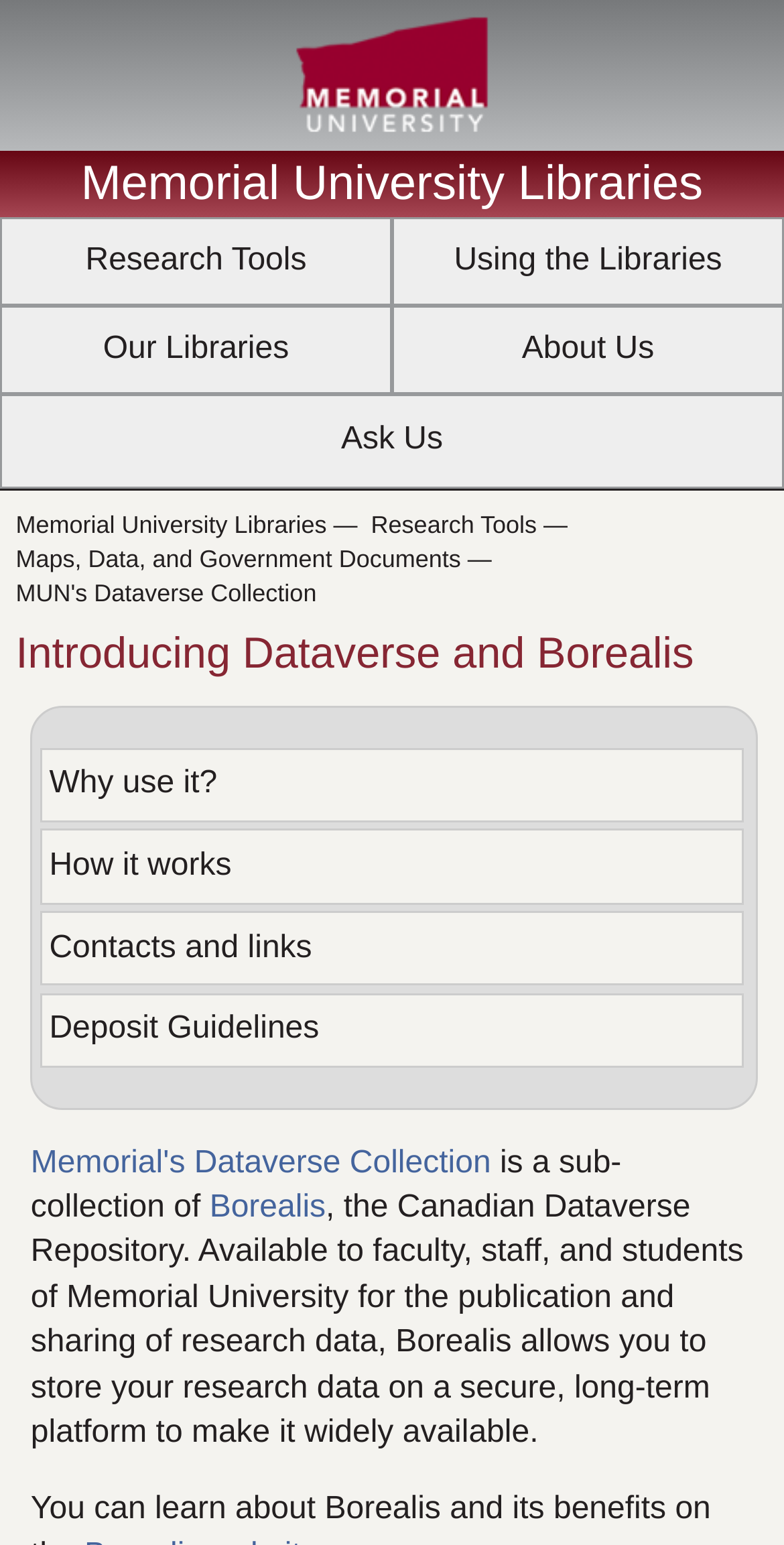Please provide the bounding box coordinates in the format (top-left x, top-left y, bottom-right x, bottom-right y). Remember, all values are floating point numbers between 0 and 1. What is the bounding box coordinate of the region described as: Memorial University Libraries

[0.103, 0.101, 0.897, 0.136]